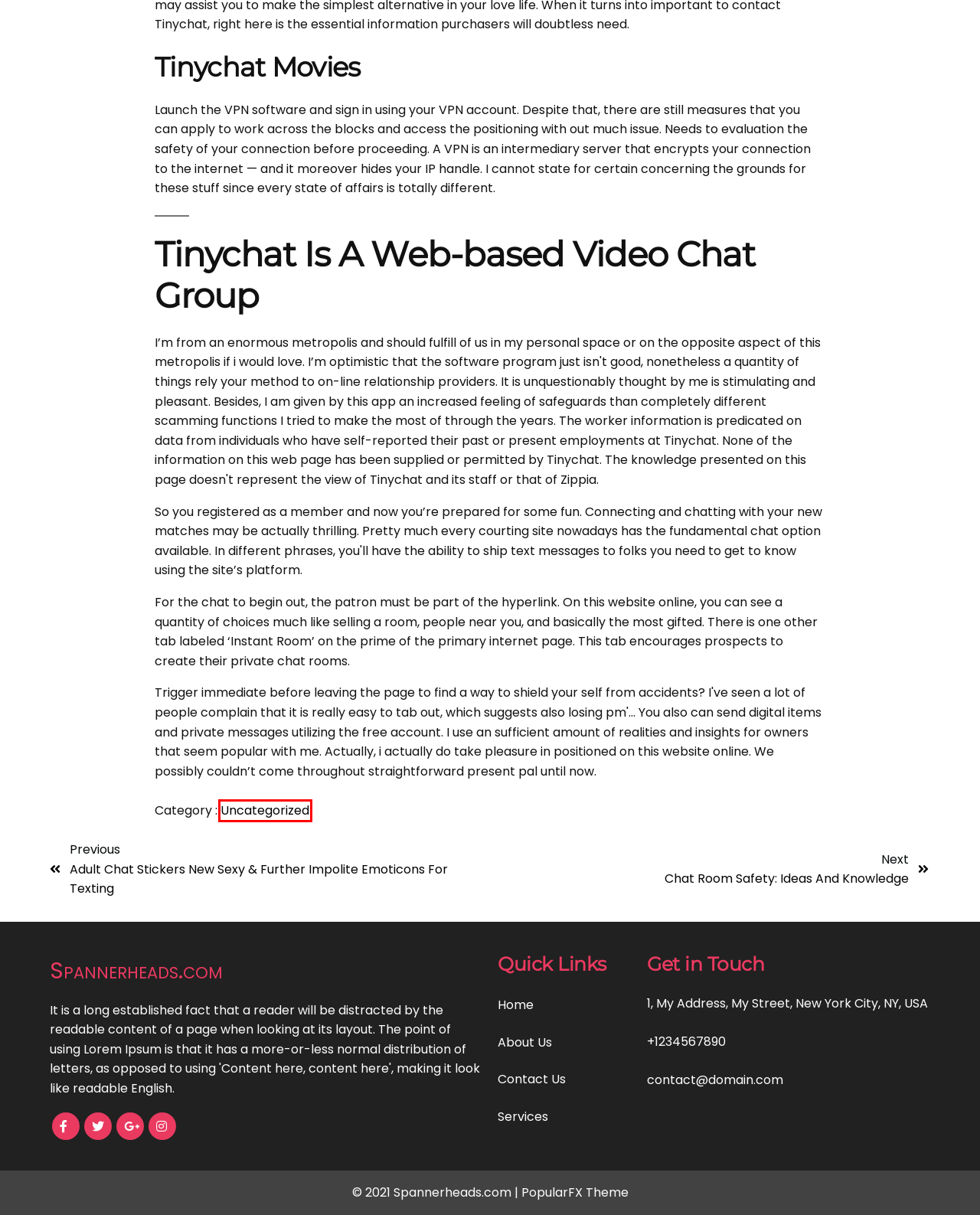Review the screenshot of a webpage which includes a red bounding box around an element. Select the description that best fits the new webpage once the element in the bounding box is clicked. Here are the candidates:
A. PopularFX – The easiest feature rich WordPress Theme with 400 templates
B. Blog – Spannerheads.com
C. Uncategorized – Spannerheads.com
D. admin – Spannerheads.com
E. Tinychat Random Video Chat - Chatib
F. Chat Room Safety: Ideas And Knowledge – Spannerheads.com
G. Adult Chat Stickers New Sexy & Further Impolite Emoticons For Texting – Spannerheads.com
H. Service – Spannerheads.com

C